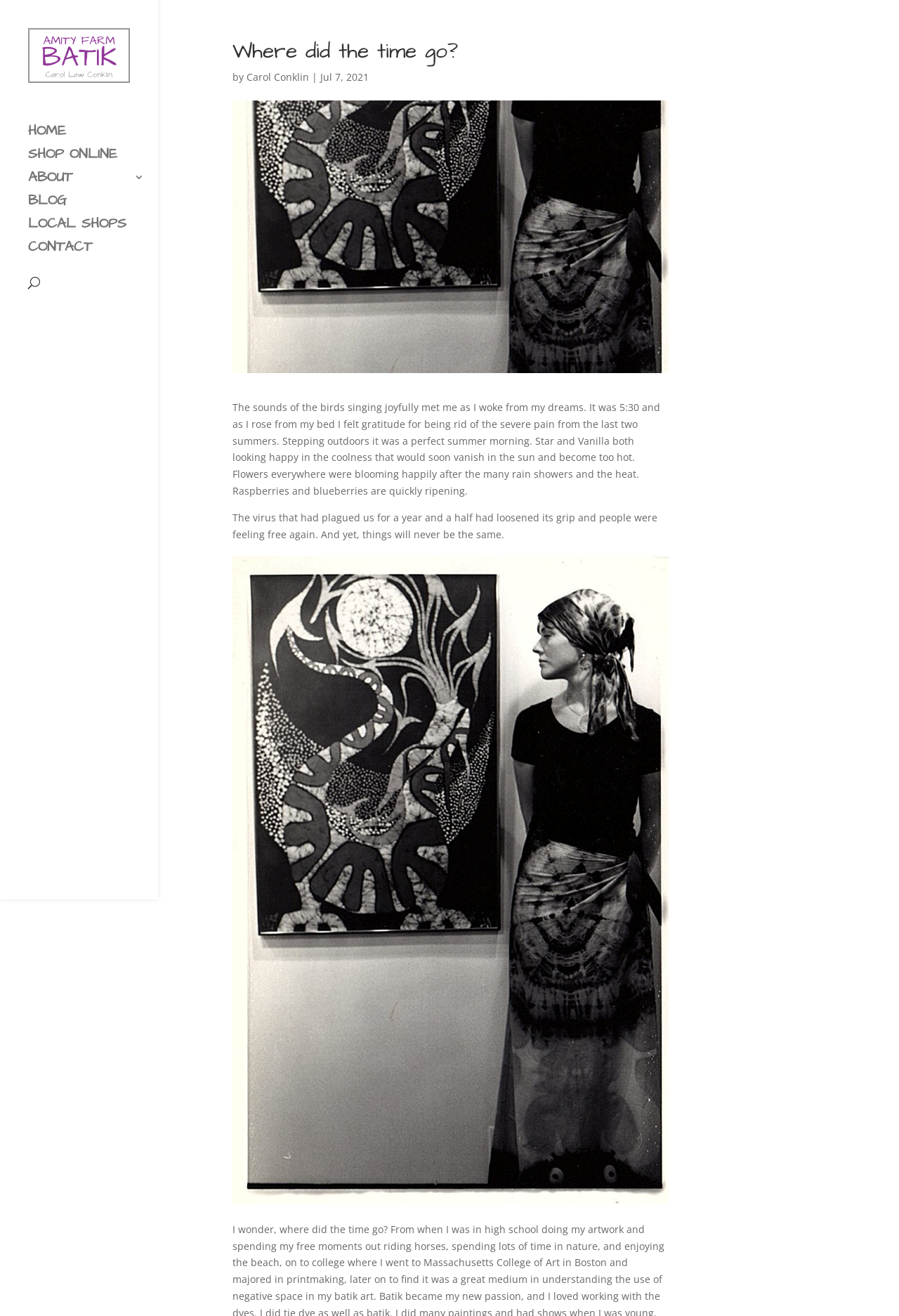Identify the bounding box coordinates of the HTML element based on this description: "Local Shops".

[0.031, 0.166, 0.176, 0.183]